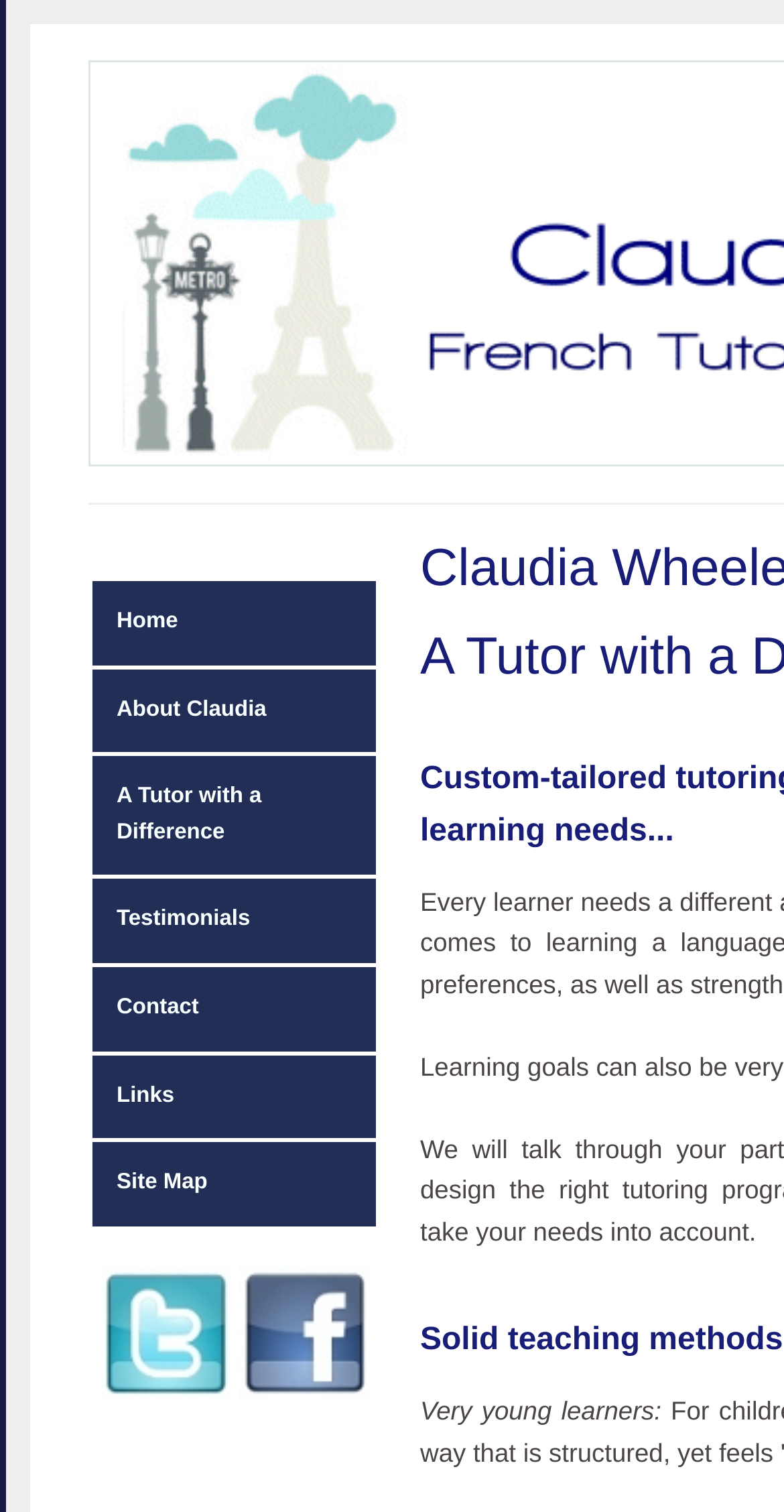Provide a one-word or short-phrase answer to the question:
How many images are on the webpage?

2